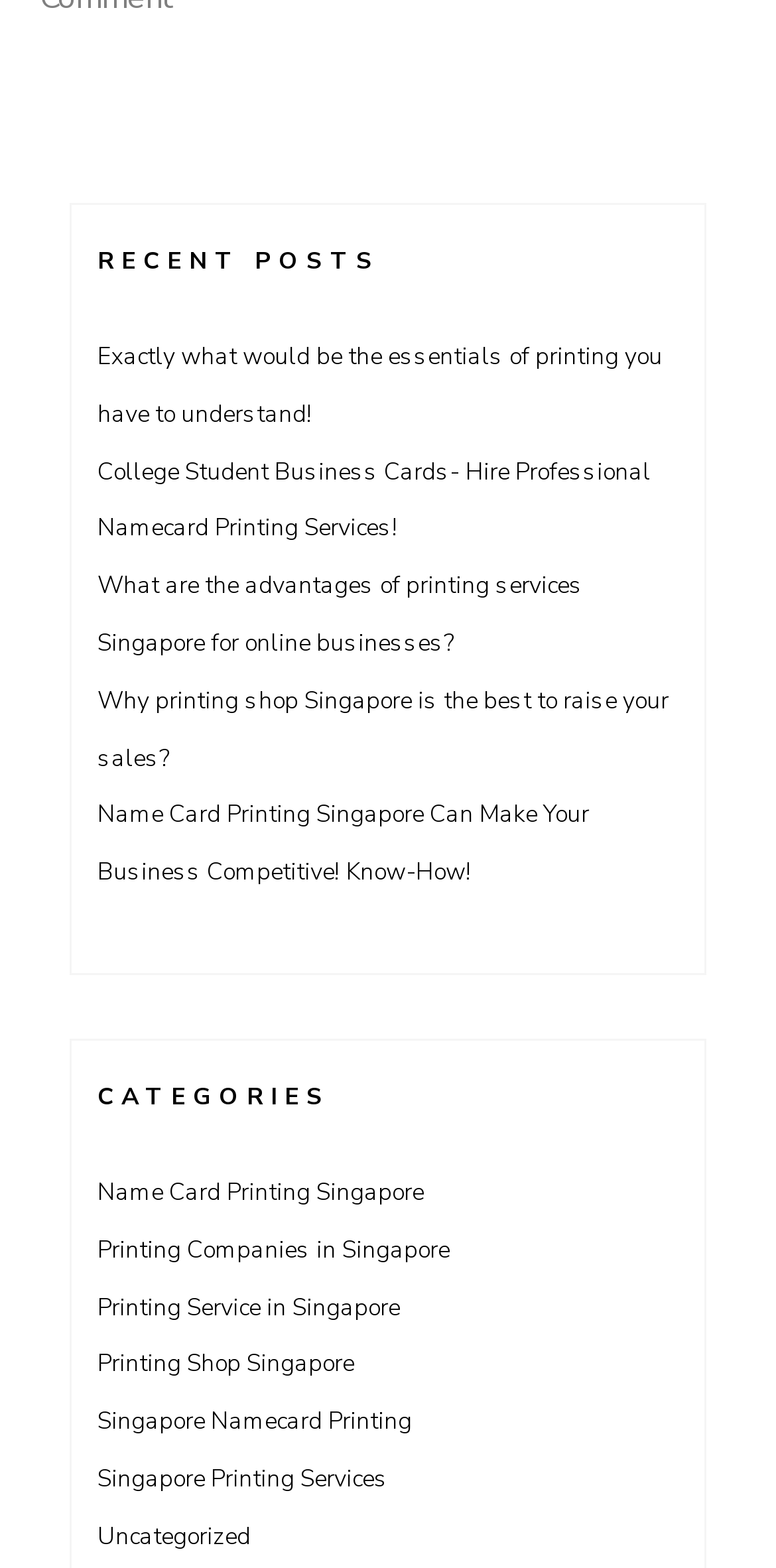Use a single word or phrase to answer the question: How many recent posts are listed?

5